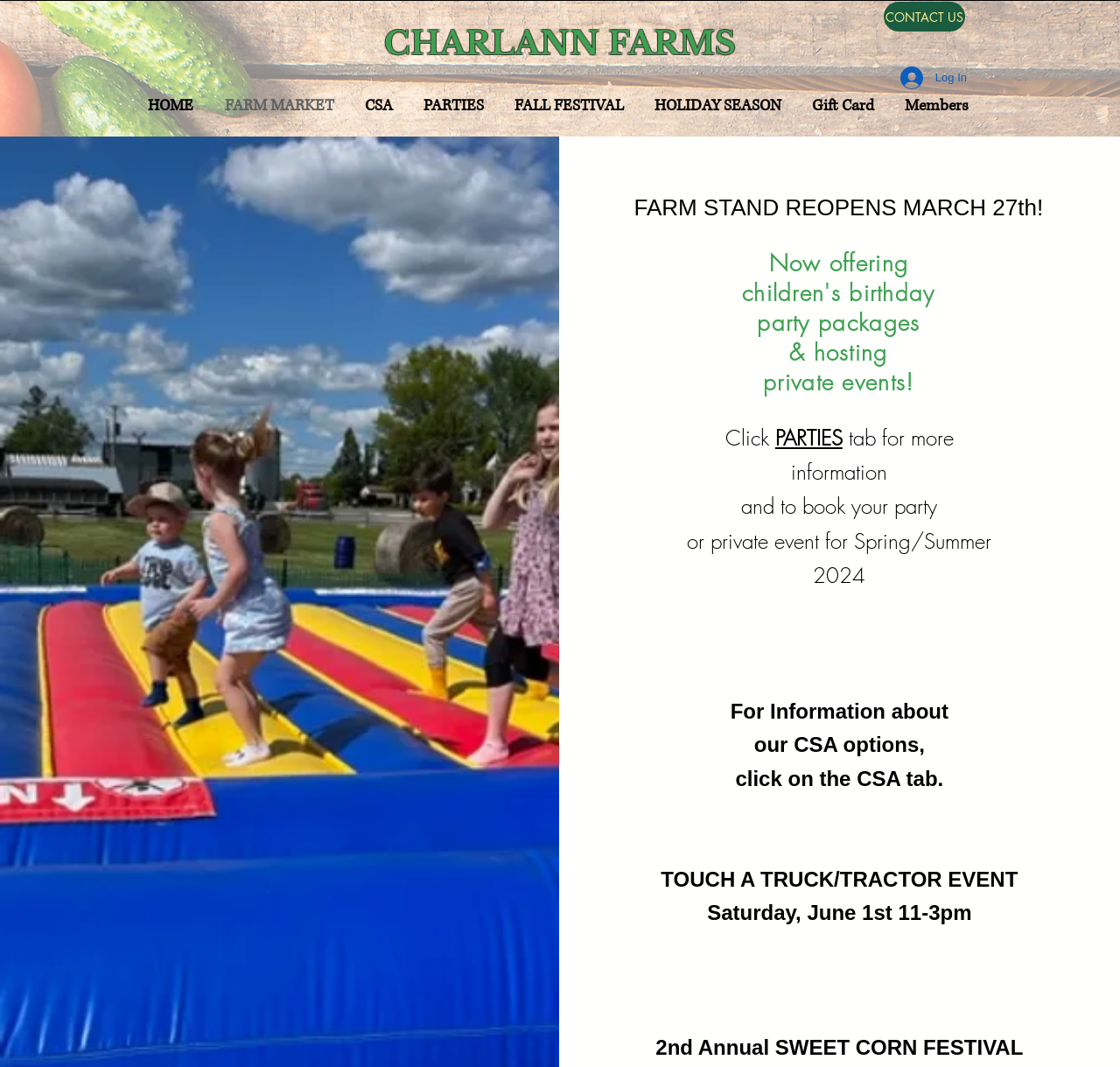From the webpage screenshot, predict the bounding box of the UI element that matches this description: "Gift Card".

[0.711, 0.083, 0.794, 0.115]